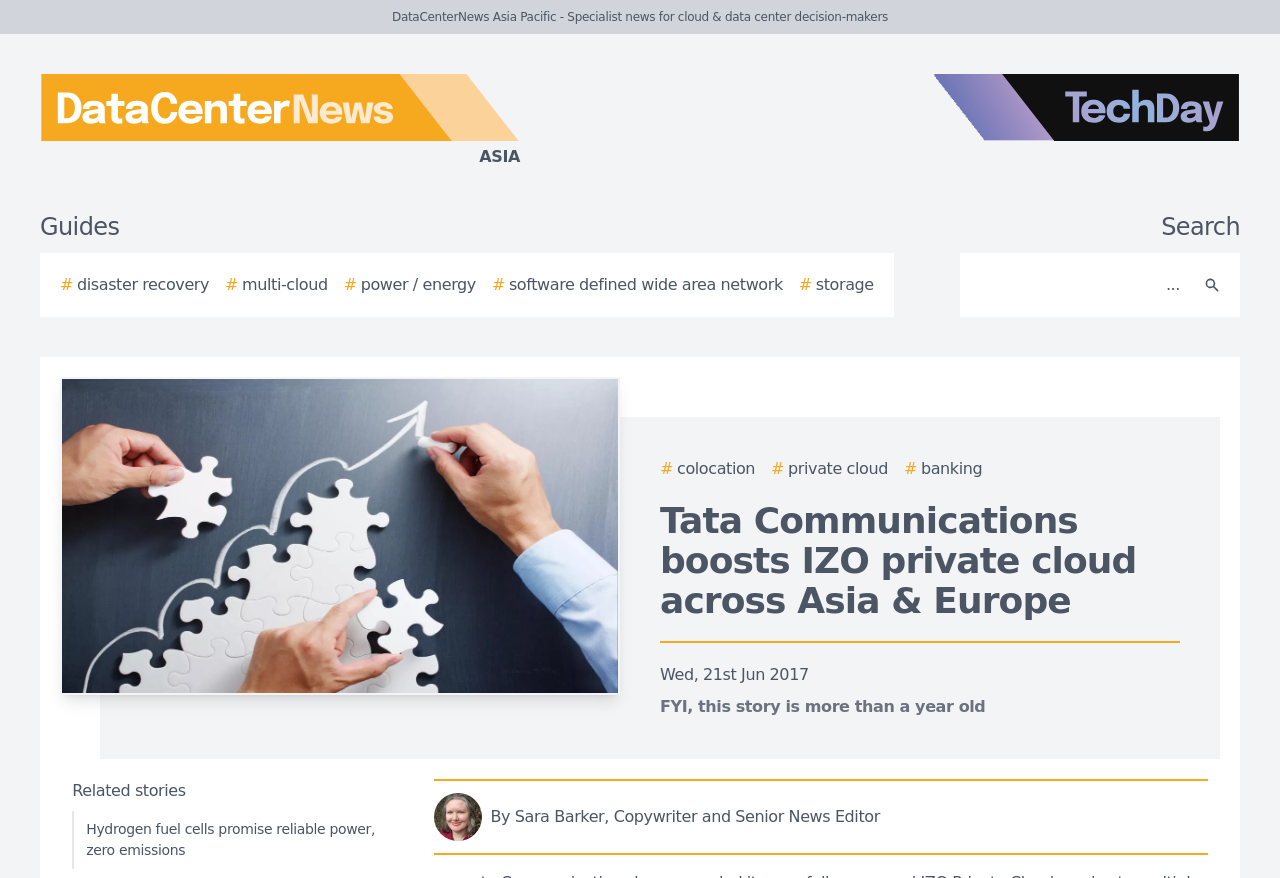Locate the bounding box coordinates of the clickable area needed to fulfill the instruction: "View related stories".

[0.056, 0.89, 0.145, 0.911]